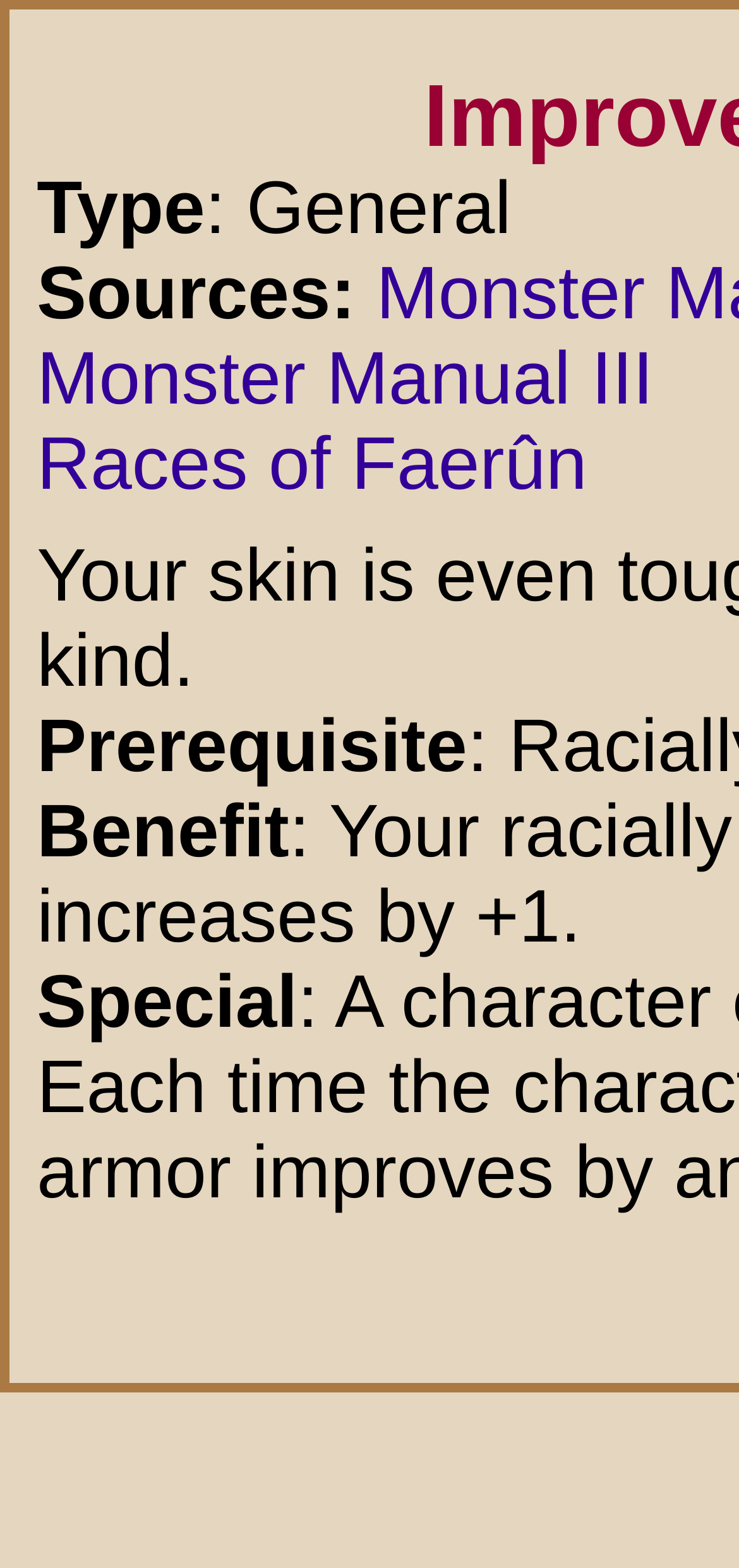What is the benefit of this feat?
From the image, respond using a single word or phrase.

Not specified